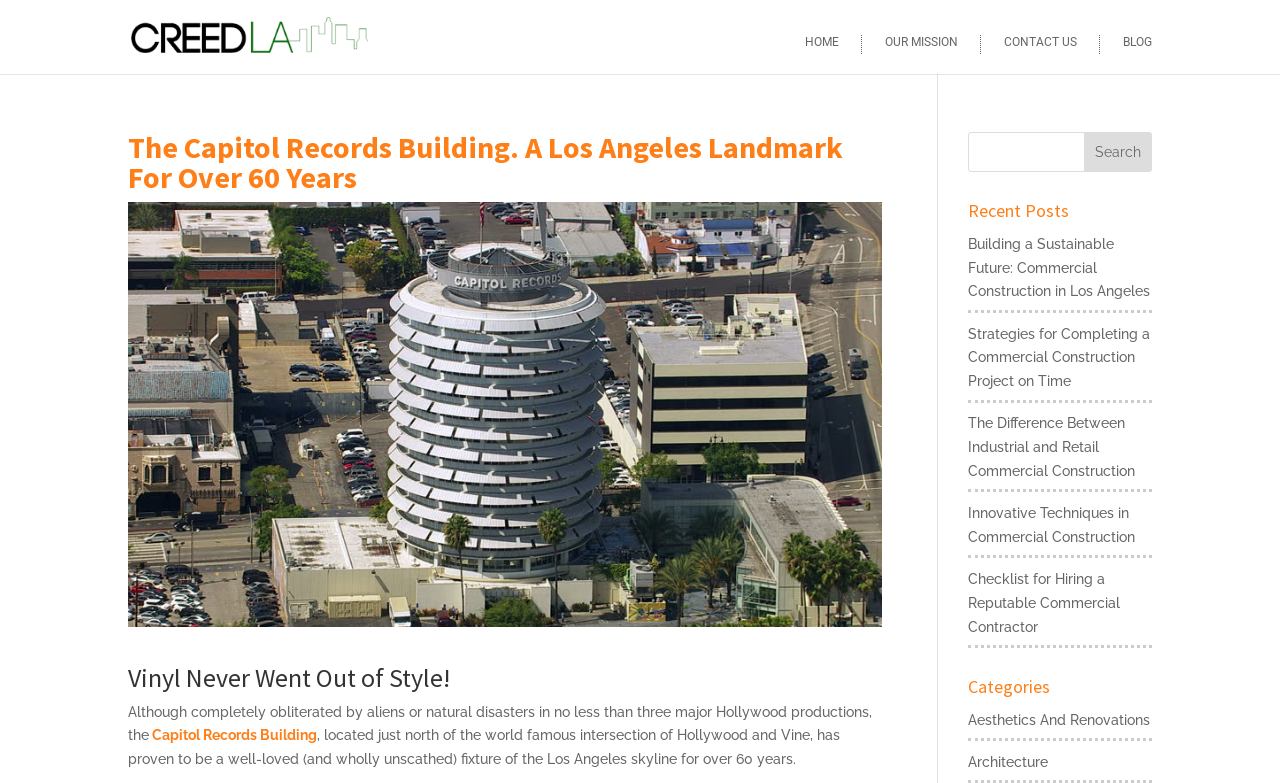Using the webpage screenshot, find the UI element described by value="Search". Provide the bounding box coordinates in the format (top-left x, top-left y, bottom-right x, bottom-right y), ensuring all values are floating point numbers between 0 and 1.

[0.847, 0.169, 0.9, 0.22]